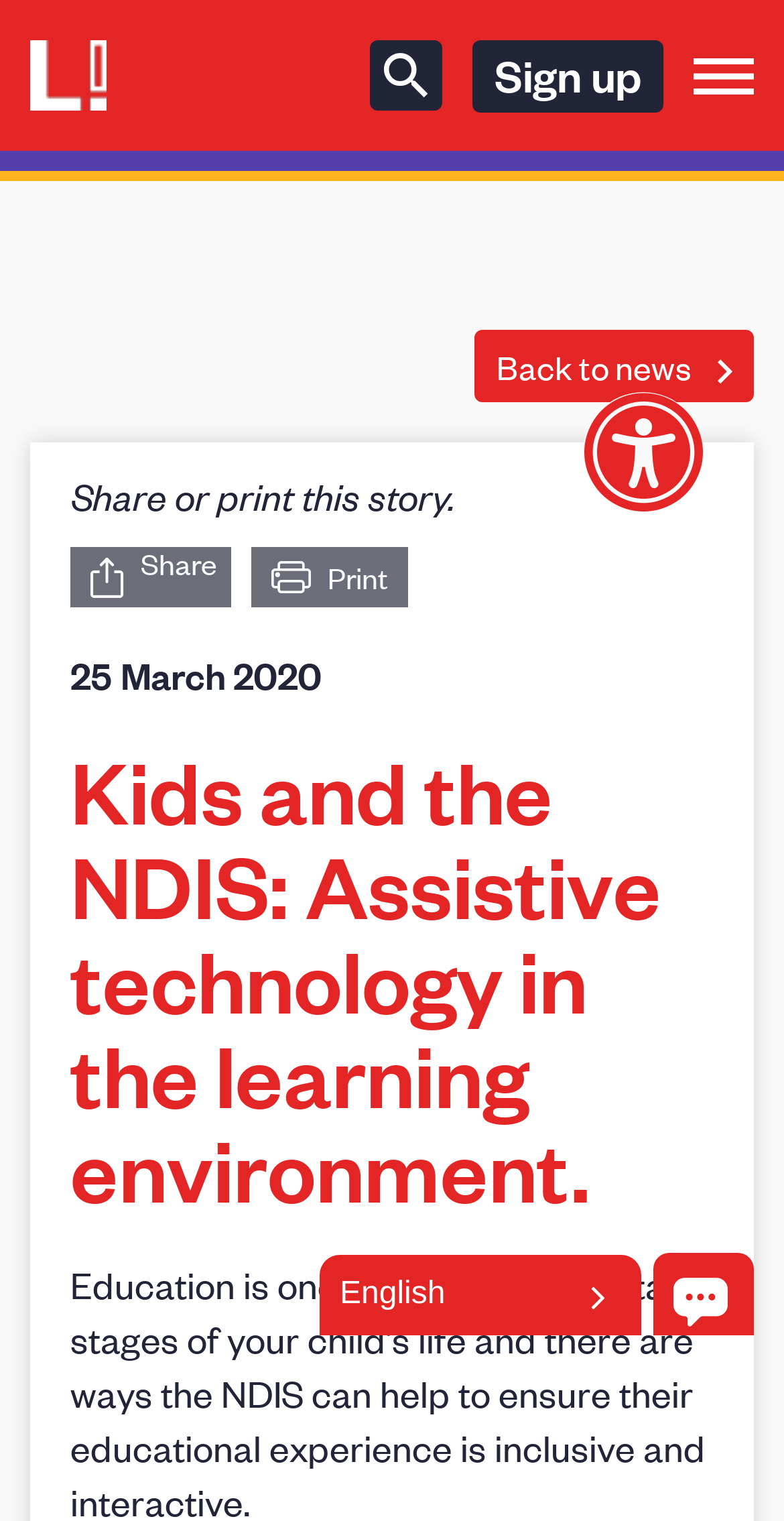Please determine the bounding box coordinates of the element's region to click in order to carry out the following instruction: "Click the 'Leap in!' link". The coordinates should be four float numbers between 0 and 1, i.e., [left, top, right, bottom].

[0.038, 0.026, 0.212, 0.073]